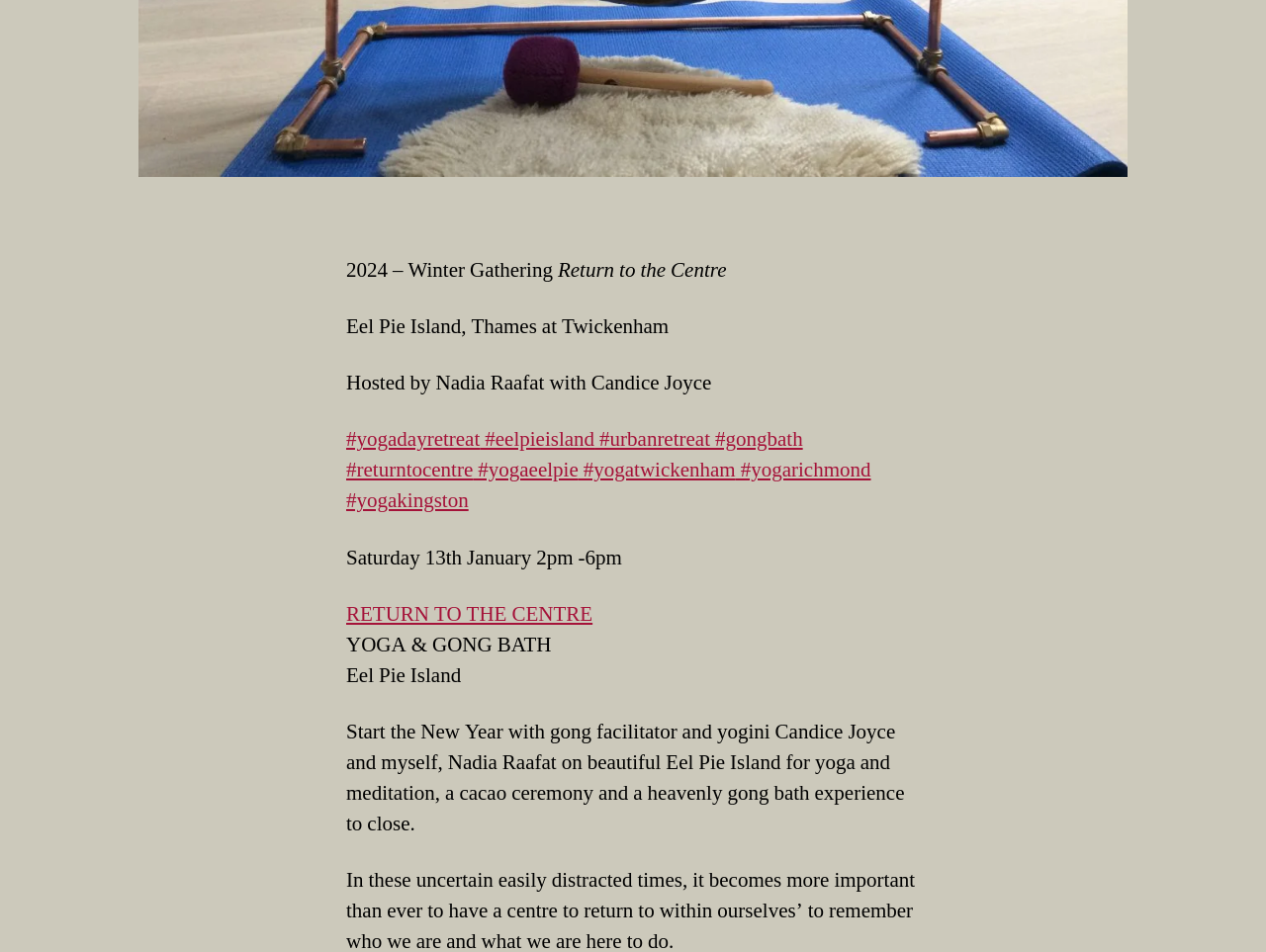Look at the image and give a detailed response to the following question: Who is hosting the event?

The hosts of the event are mentioned in the third line of text on the webpage as 'Hosted by Nadia Raafat with Candice Joyce', indicating that they are the organizers or facilitators of the event.